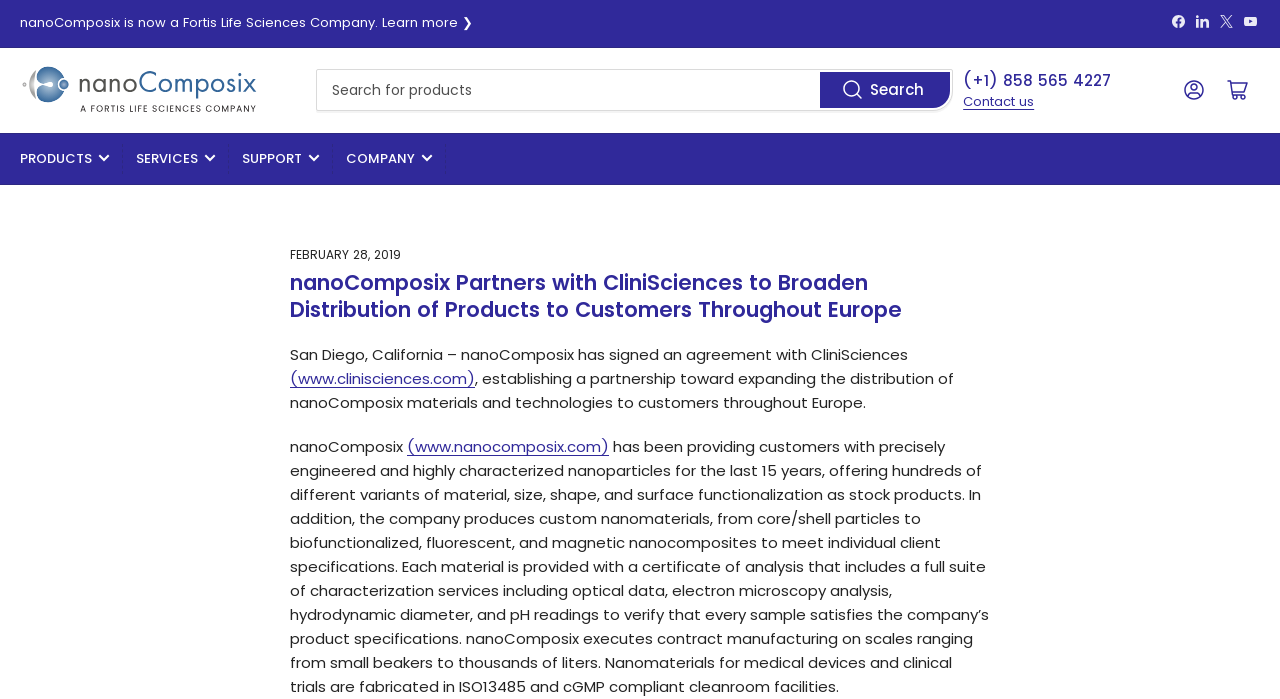Identify the bounding box coordinates for the UI element that matches this description: "Log in".

[0.916, 0.124, 0.95, 0.187]